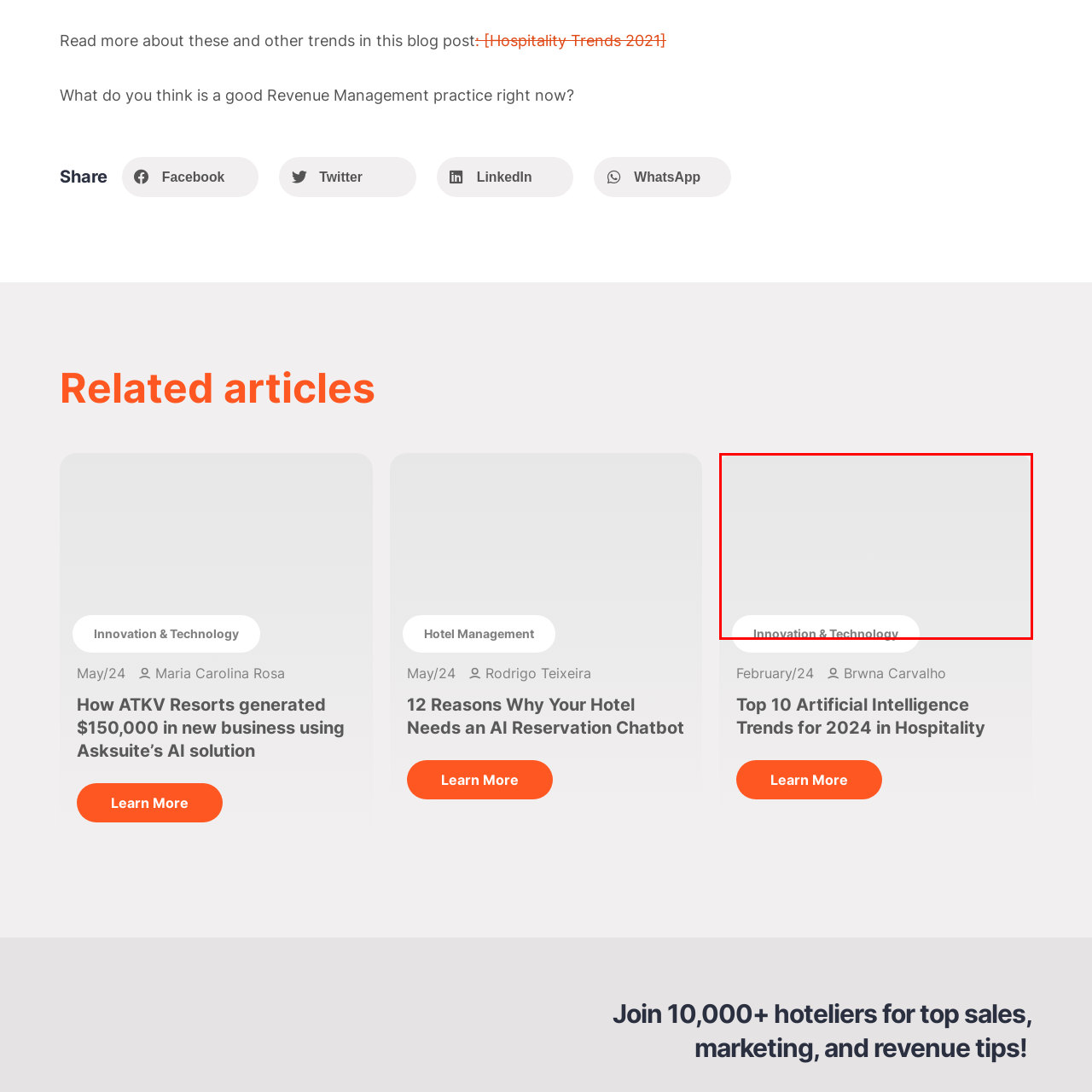Elaborate on the contents of the image marked by the red border.

This image represents a section titled "Innovation & Technology" from a blog post. It is likely part of a layout that highlights the importance of innovative solutions and technological advancements within the hospitality industry. The clean, minimalistic design of the image emphasizes a contemporary approach to the topic, suggesting a focus on modern trends and strategies that can influence hospitality management. The surrounding context indicates that the blog post may delve into how technology can improve business outcomes, enhance guest experiences, and adapt to current market demands.